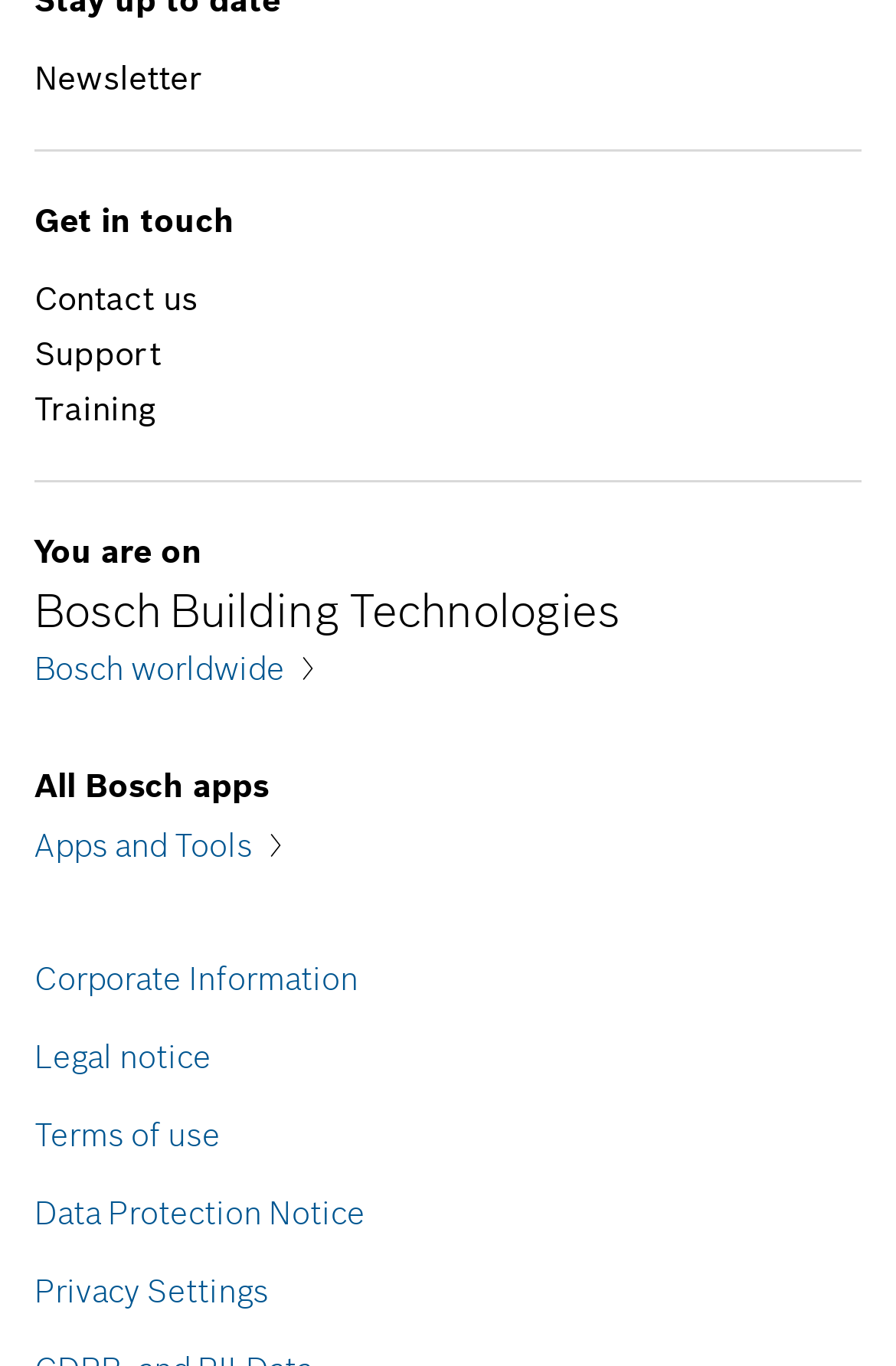Determine the bounding box coordinates of the region I should click to achieve the following instruction: "Search for products". Ensure the bounding box coordinates are four float numbers between 0 and 1, i.e., [left, top, right, bottom].

None